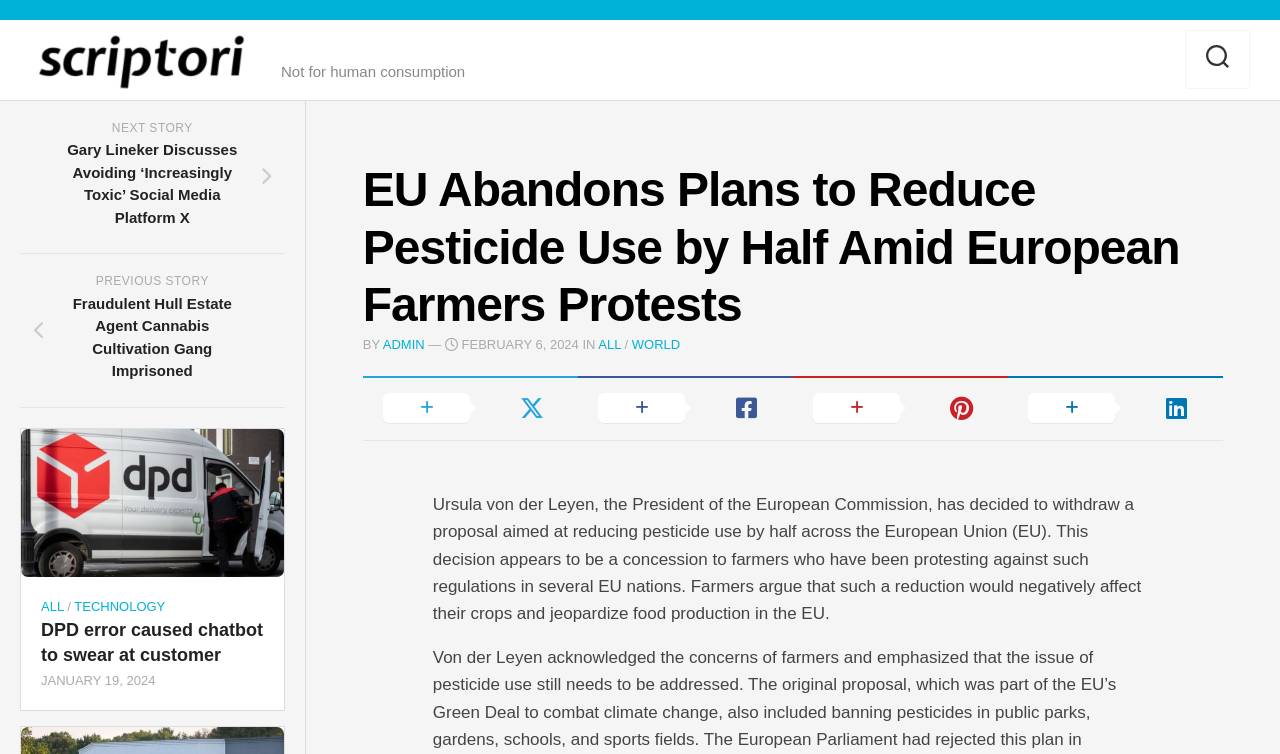Write an elaborate caption that captures the essence of the webpage.

The webpage appears to be a news article page. At the top, there is a logo with the text "scriptori" and an image with the same text. Below the logo, there is a header section with the title "EU Abandons Plans to Reduce Pesticide Use by Half Amid European Farmers Protests" and a byline that includes the author's name "ADMIN" and the date "FEBRUARY 6, 2024". 

To the right of the header section, there are four social media links represented by icons. Below the header section, there is a main article section that contains a lengthy paragraph of text describing the European Union's decision to withdraw a proposal to reduce pesticide use by half. 

At the bottom of the page, there are several links to other news articles, including "NEXT STORY" and "PREVIOUS STORY" links, as well as links to other articles such as "DPD error caused chatbot to swear at customer" and "Fraudulent Hull Estate Agent Cannabis Cultivation Gang Imprisoned". Some of these links have accompanying images. There are also links to categories such as "ALL", "TECHNOLOGY", and "WORLD" at the bottom of the page.